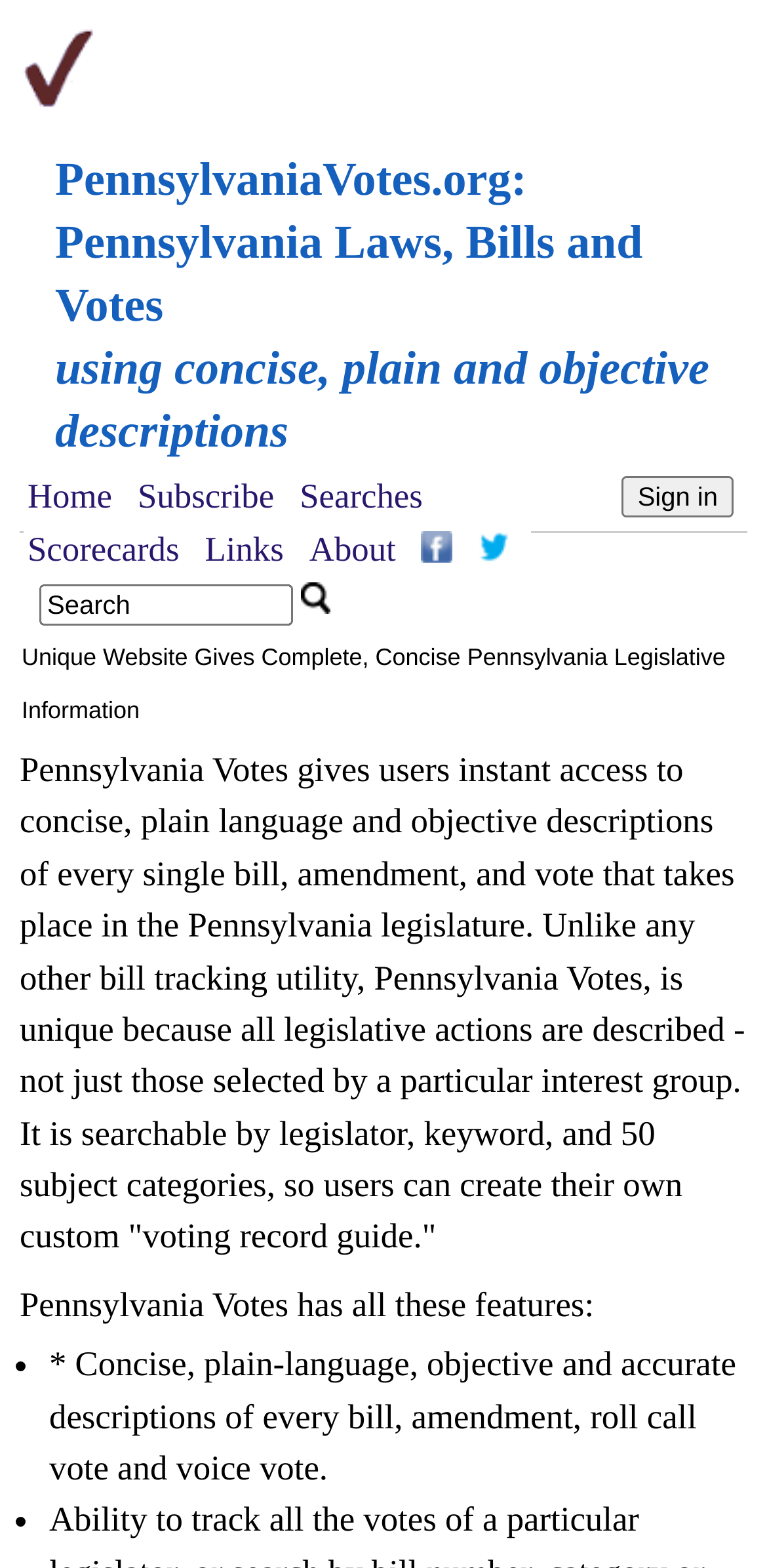Locate the bounding box coordinates of the element that should be clicked to execute the following instruction: "Search for Pennsylvania laws".

[0.051, 0.372, 0.382, 0.399]